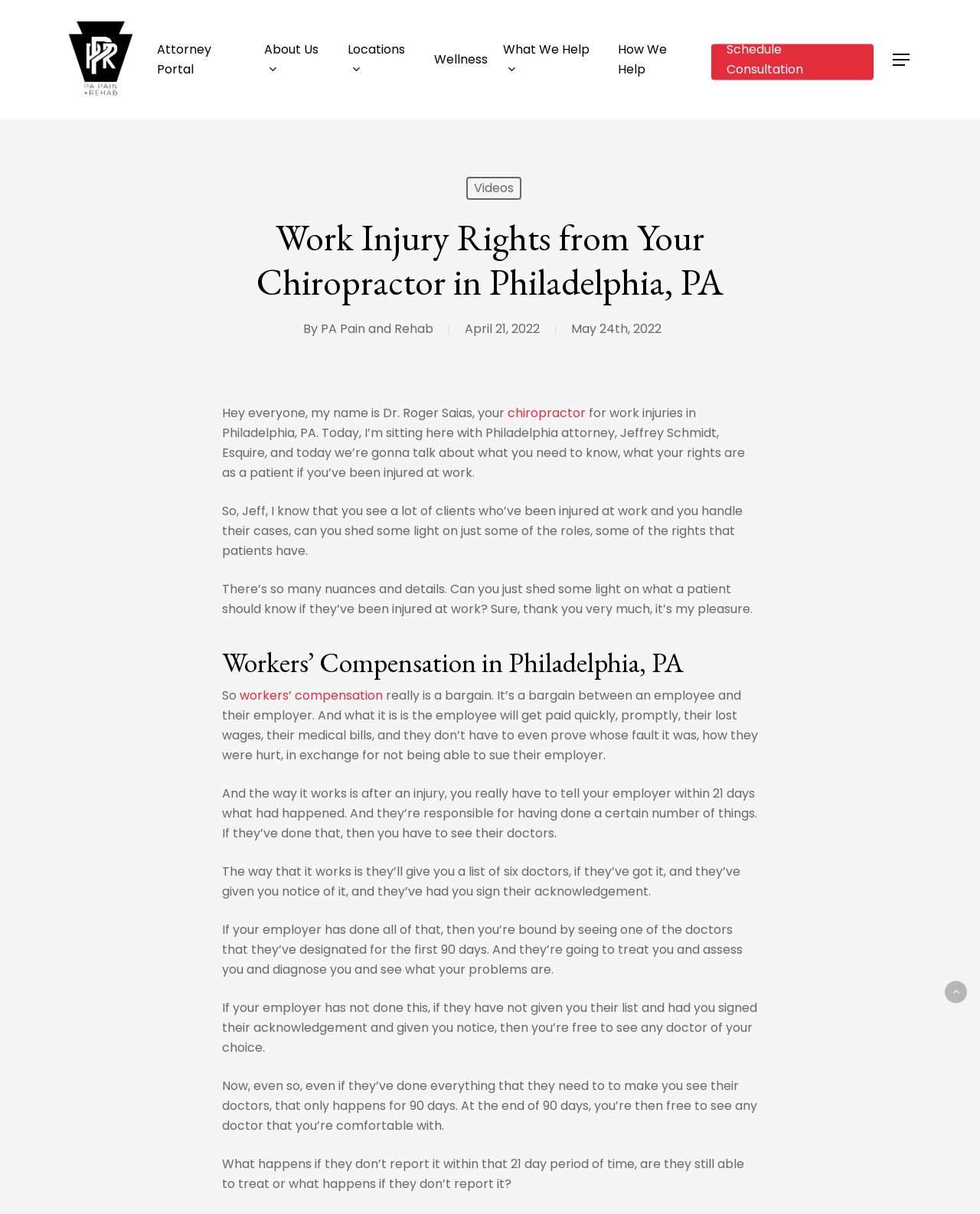Can you pinpoint the bounding box coordinates for the clickable element required for this instruction: "Click the 'About Us' link"? The coordinates should be four float numbers between 0 and 1, i.e., [left, top, right, bottom].

[0.262, 0.033, 0.347, 0.066]